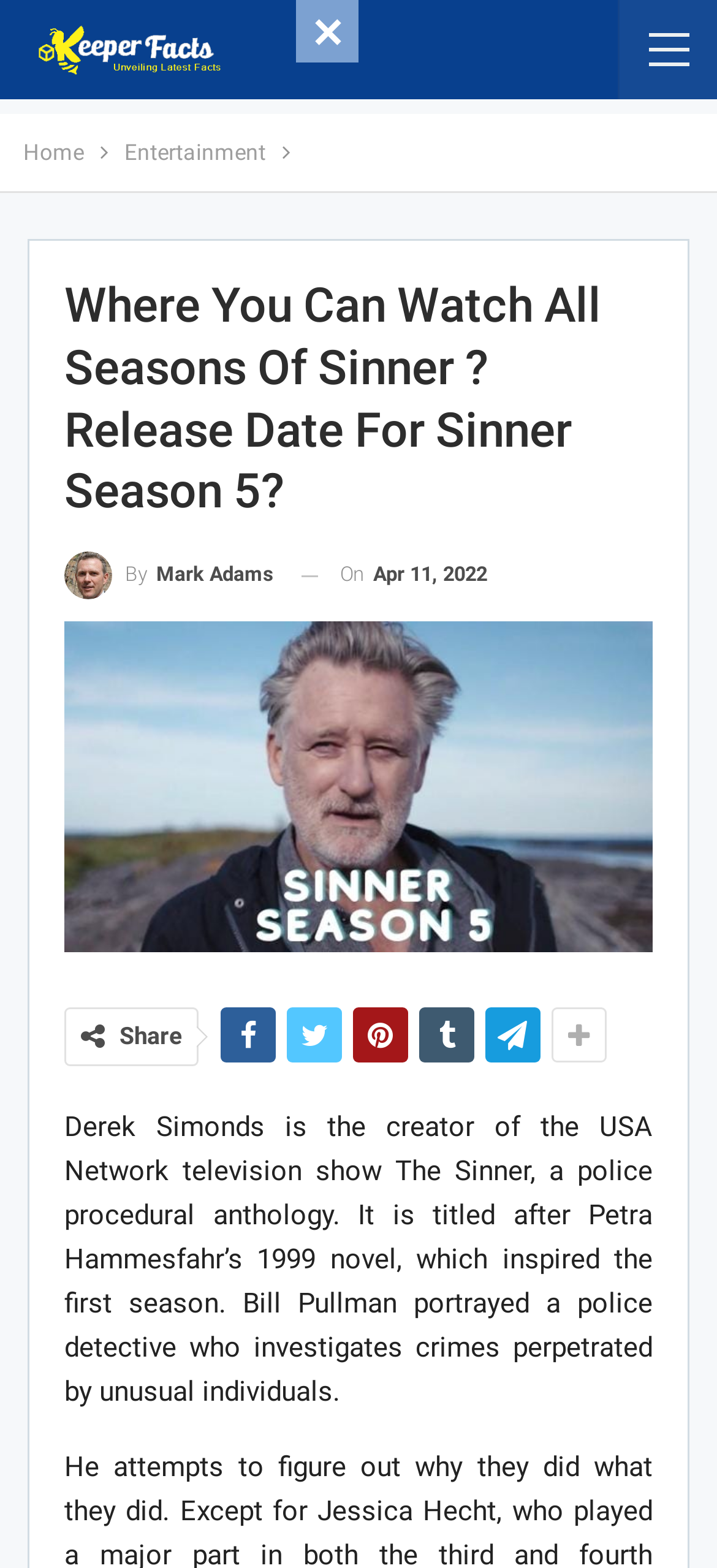Locate the bounding box of the UI element described in the following text: "By Mark Adams".

[0.09, 0.352, 0.382, 0.383]